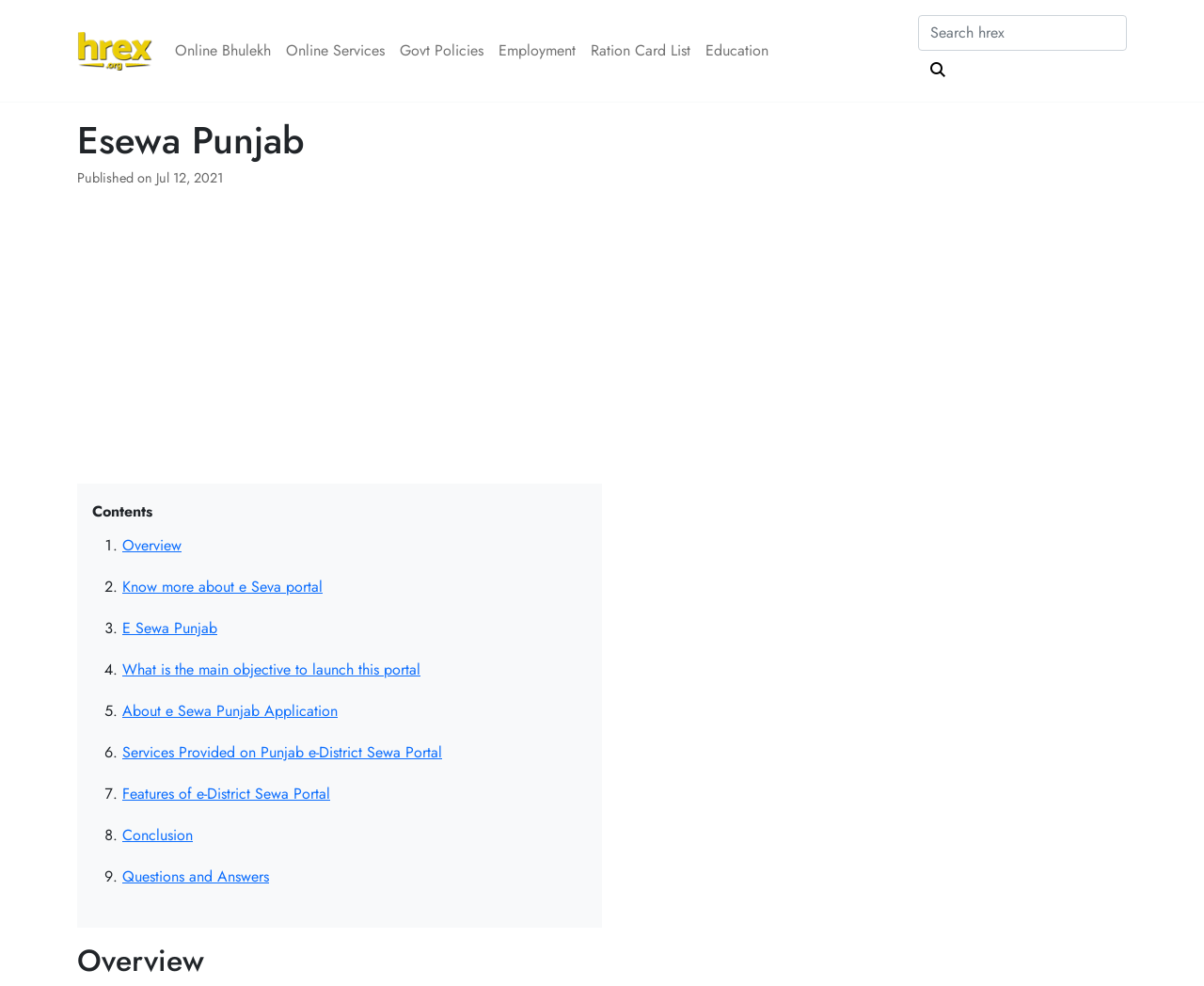Please give a succinct answer using a single word or phrase:
How many links are available in the header section?

6